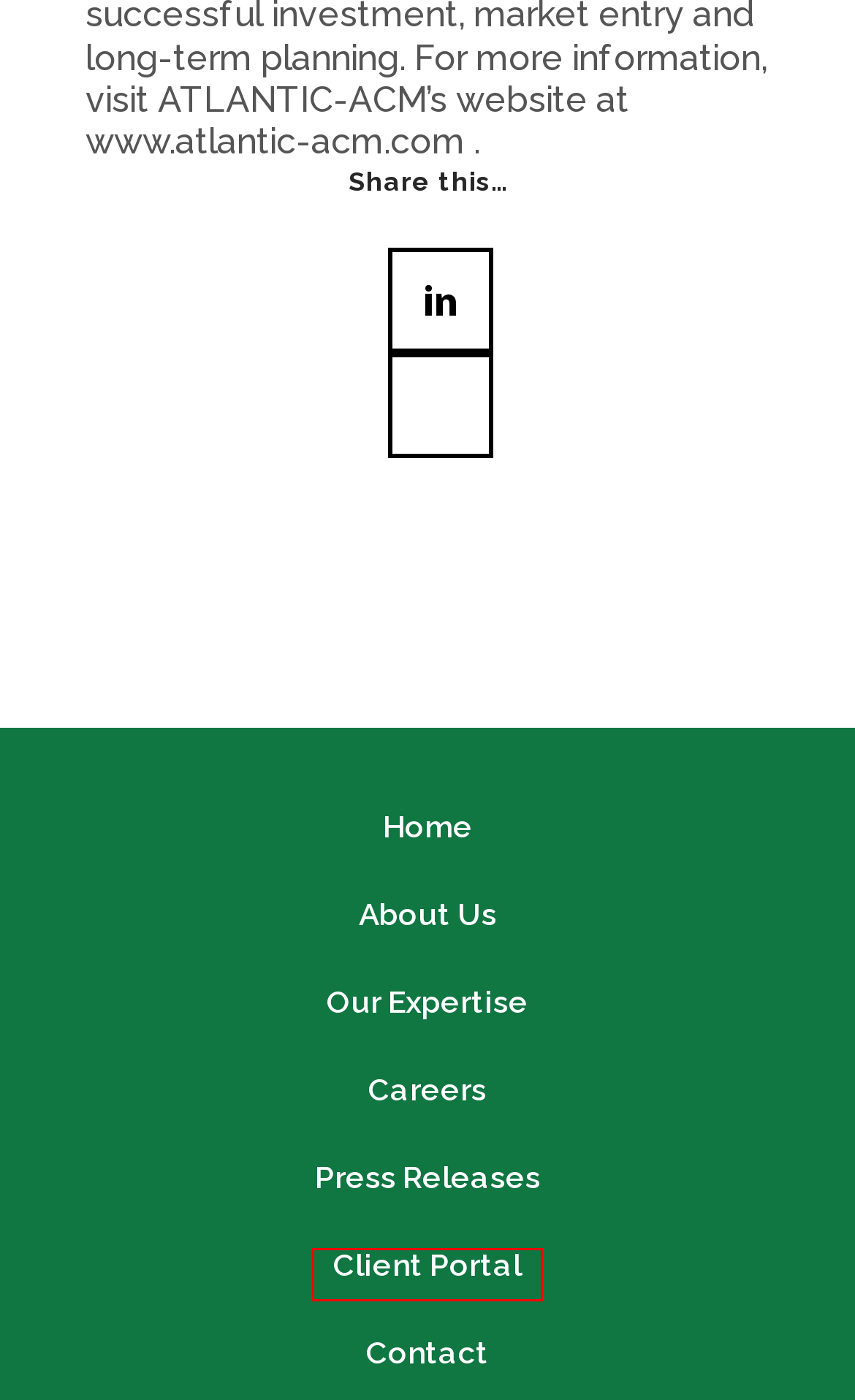You are provided with a screenshot of a webpage that includes a red rectangle bounding box. Please choose the most appropriate webpage description that matches the new webpage after clicking the element within the red bounding box. Here are the candidates:
A. ATLANTIC-ACM
B. Privacy Policy ATLANTIC-ACM
C. Careers ATLANTIC-ACM
D. Our Expertise ATLANTIC-ACM
E. Contact ATLANTIC-ACM
F. About Us ATLANTIC-ACM
G. Press Releases ATLANTIC-ACM
H. ATLANTIC-ACM Research

H